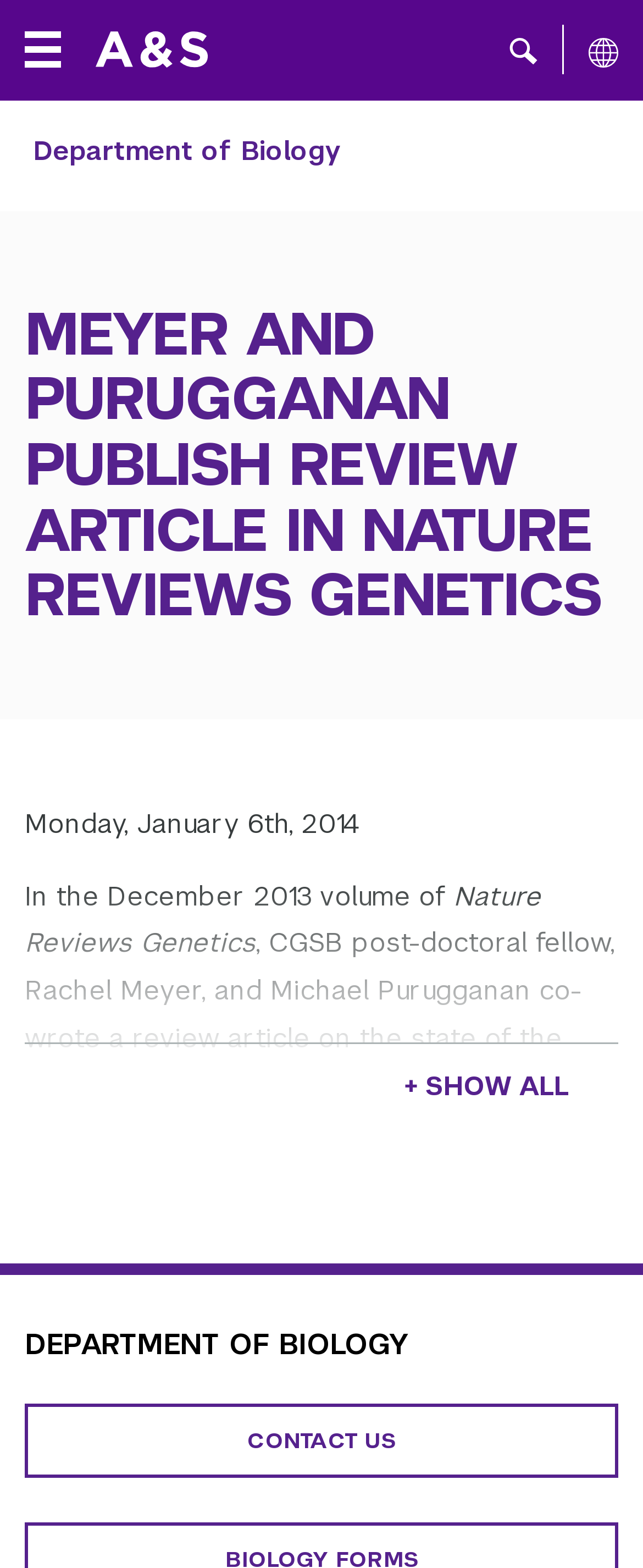How many images are there in the navigation section?
Look at the image and respond with a one-word or short phrase answer.

3